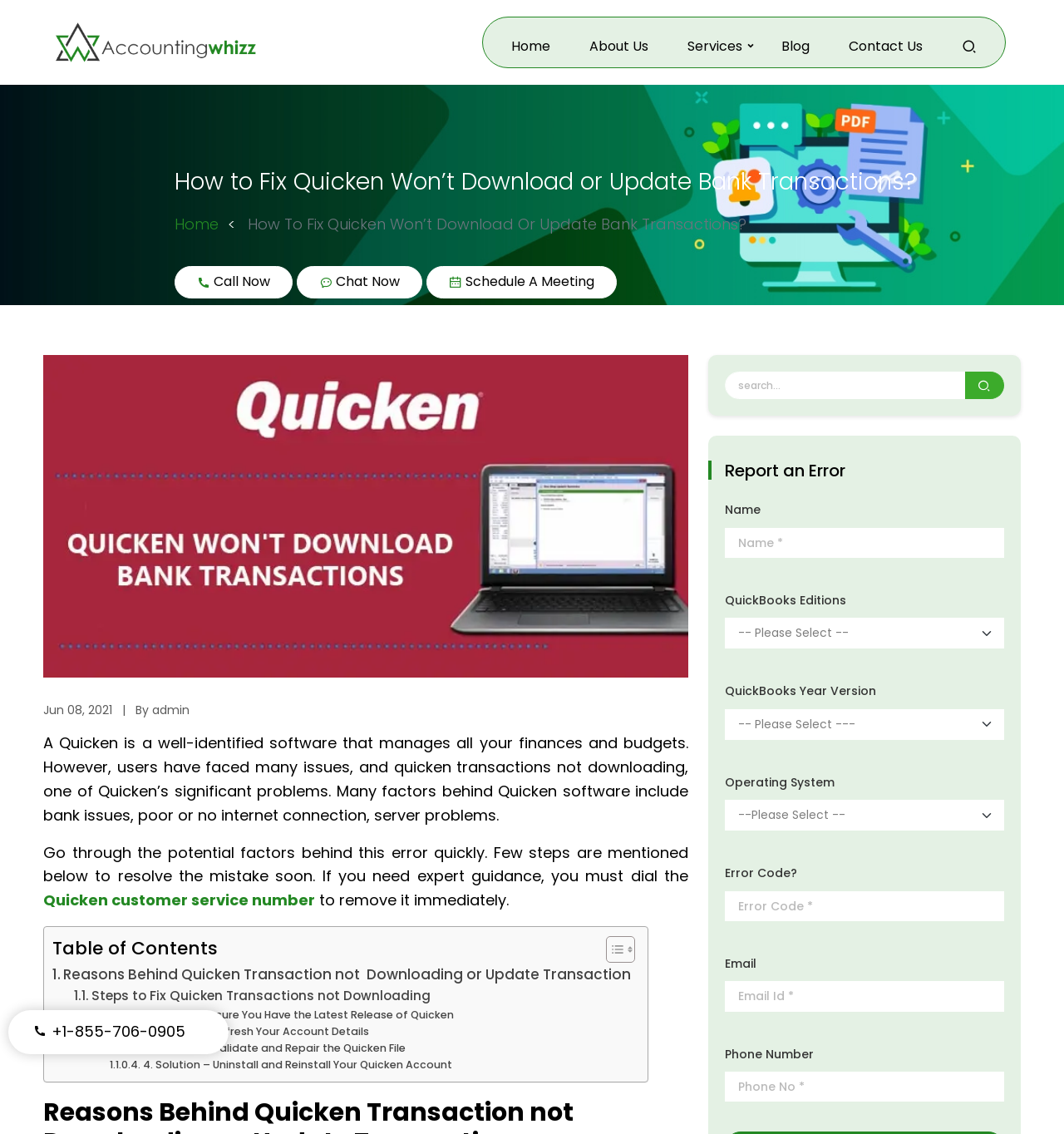Provide a brief response to the question using a single word or phrase: 
What is the date of the article?

Jun 08, 2021